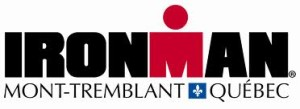What is emphasized by the bold black letters in the logo?
We need a detailed and exhaustive answer to the question. Please elaborate.

The bold black letters in the logo emphasize strength and endurance, which are key themes of the triathlon series, conveying the idea that the event requires a high level of physical fitness and mental toughness.